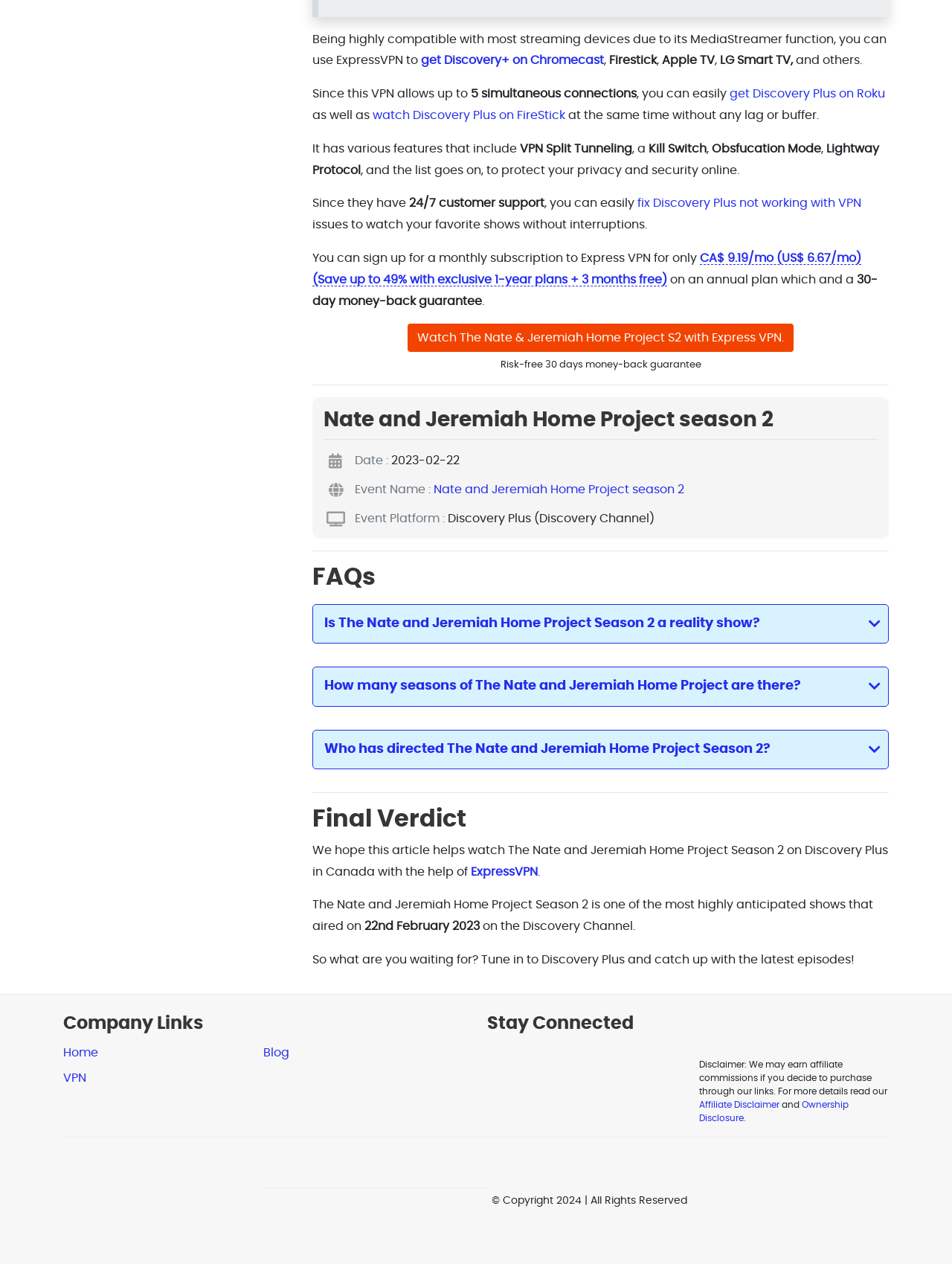Predict the bounding box coordinates of the area that should be clicked to accomplish the following instruction: "fix Discovery Plus not working with VPN". The bounding box coordinates should consist of four float numbers between 0 and 1, i.e., [left, top, right, bottom].

[0.67, 0.156, 0.905, 0.166]